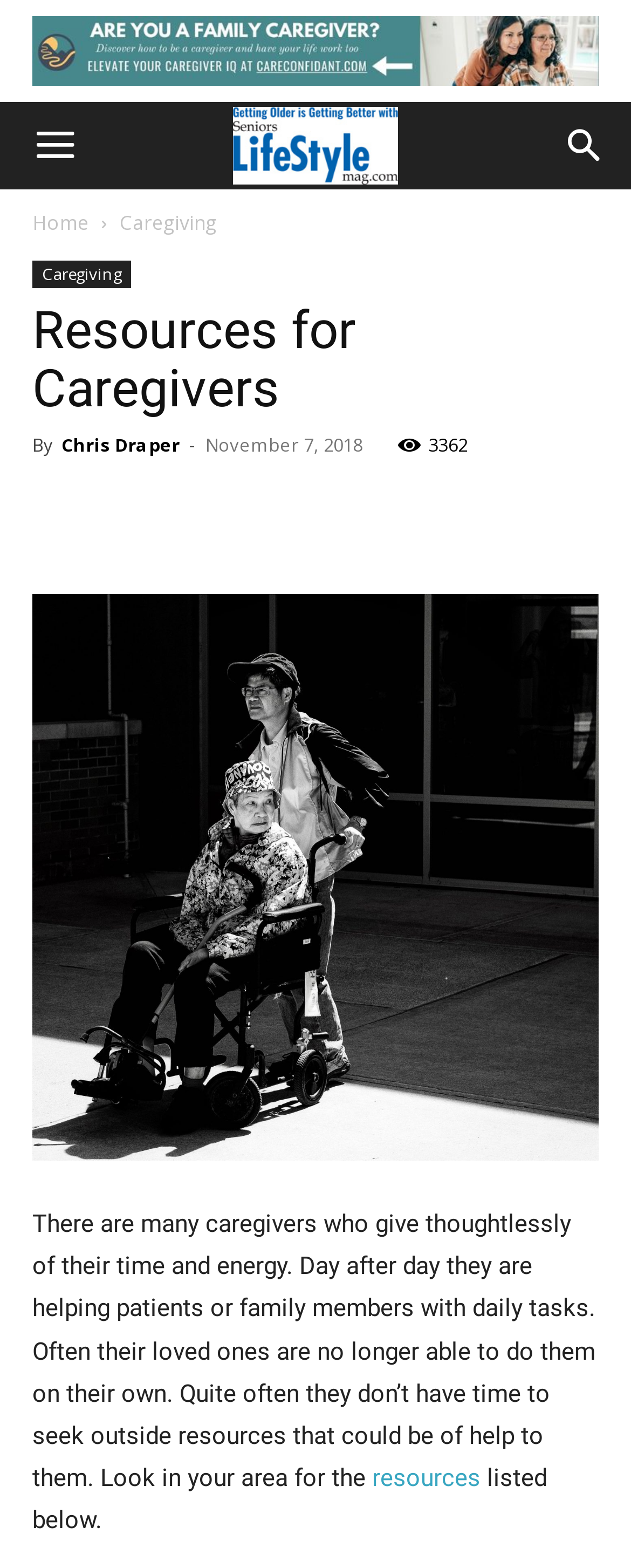Pinpoint the bounding box coordinates of the element that must be clicked to accomplish the following instruction: "Search for resources". The coordinates should be in the format of four float numbers between 0 and 1, i.e., [left, top, right, bottom].

[0.856, 0.065, 1.0, 0.121]